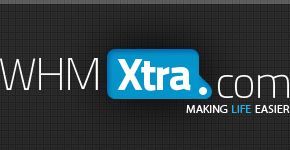Provide a one-word or short-phrase response to the question:
What is the company's mission?

Enhance user experience and efficiency